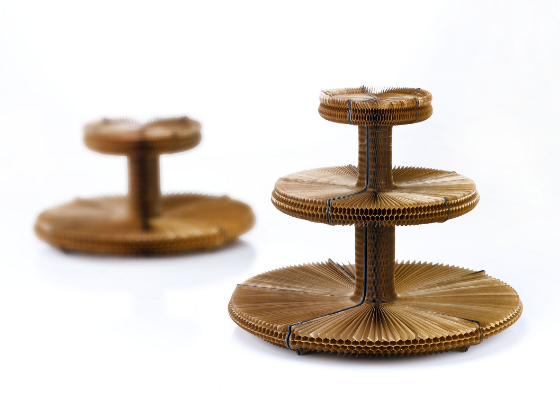What is the company that collaborated on the design?
Please provide a single word or phrase as the answer based on the screenshot.

CHARM VILLA Co., Ltd.